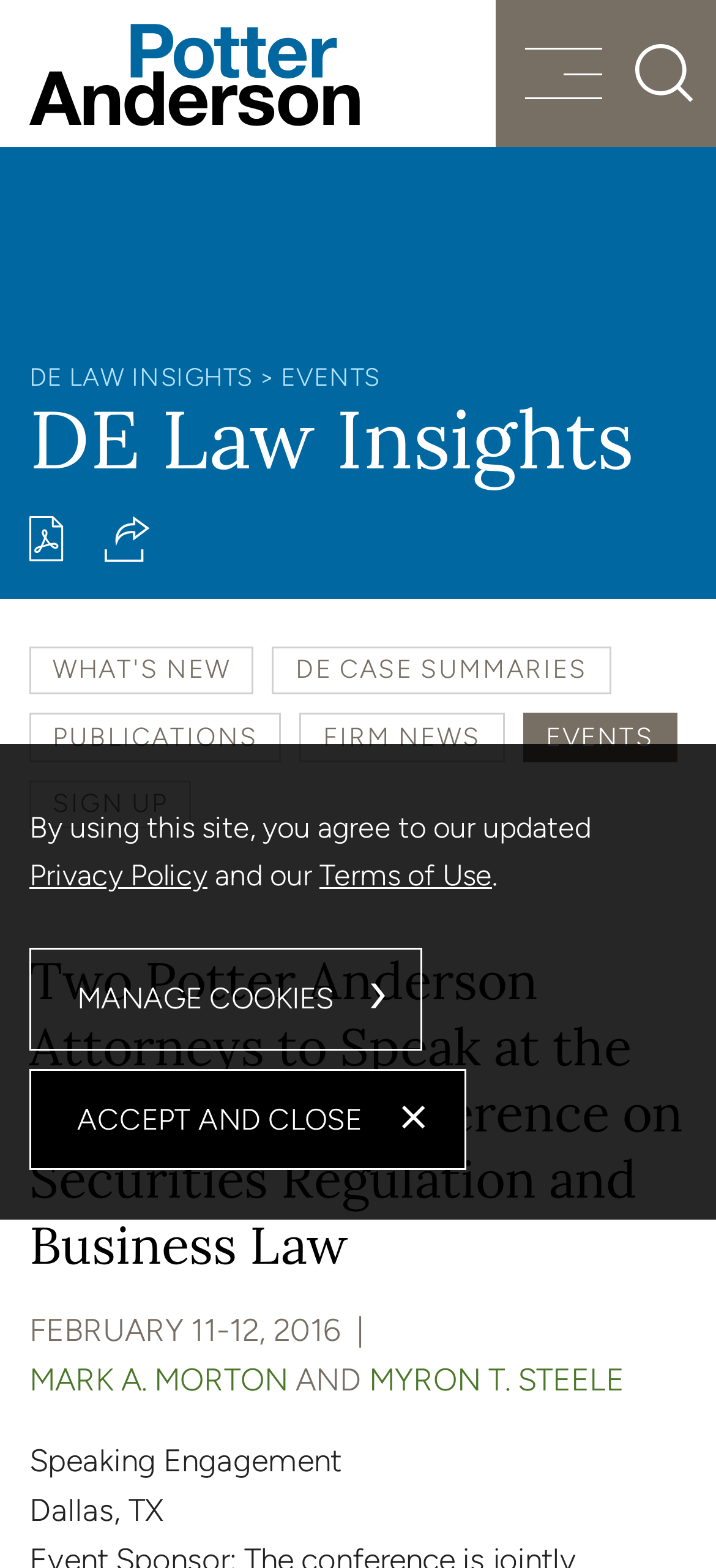Determine the bounding box coordinates of the section to be clicked to follow the instruction: "Click the Potter Anderson & Corroon LLP logo". The coordinates should be given as four float numbers between 0 and 1, formatted as [left, top, right, bottom].

[0.041, 0.012, 0.503, 0.084]